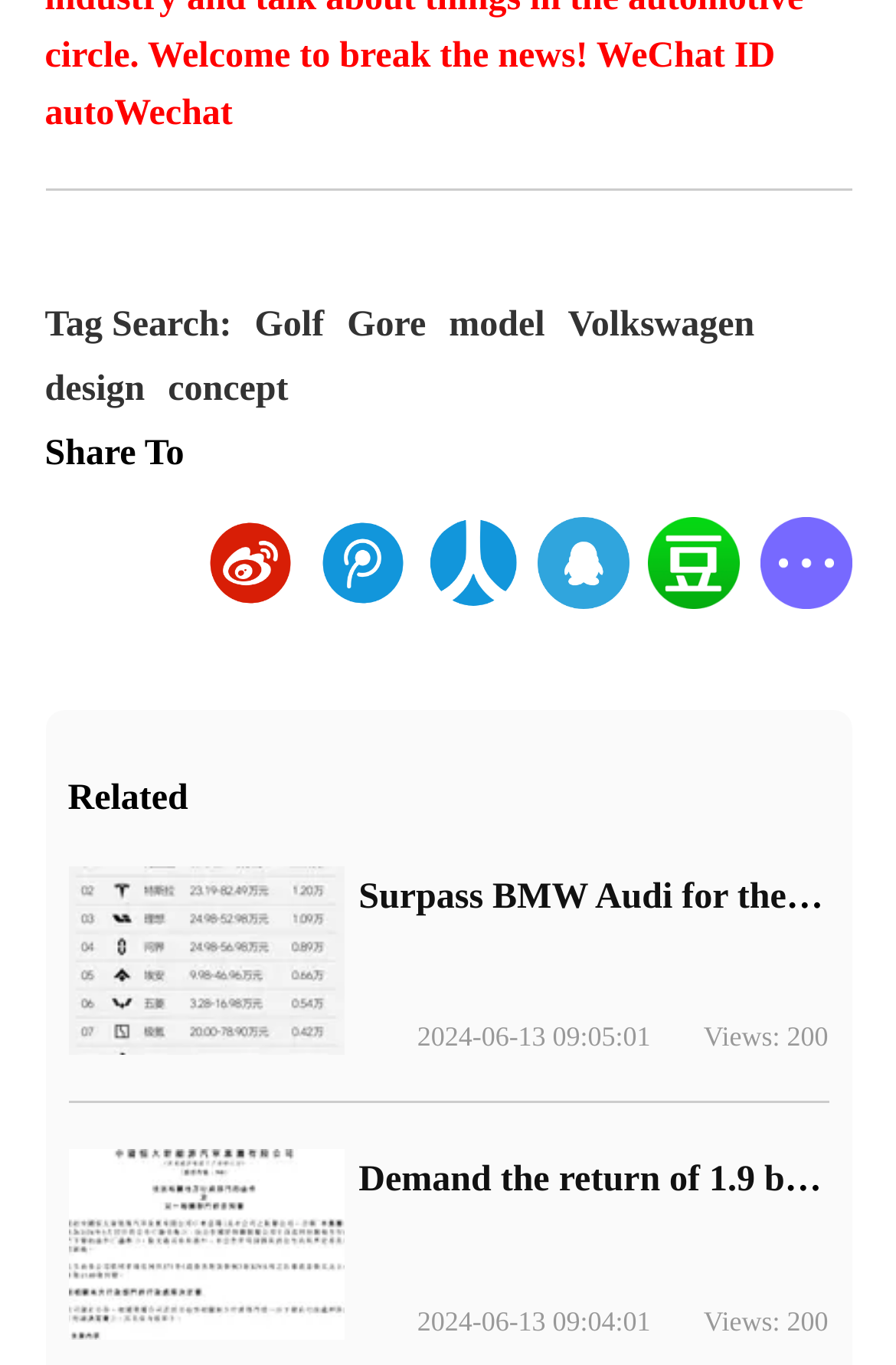Using the provided element description: "model", identify the bounding box coordinates. The coordinates should be four floats between 0 and 1 in the order [left, top, right, bottom].

[0.501, 0.224, 0.608, 0.254]